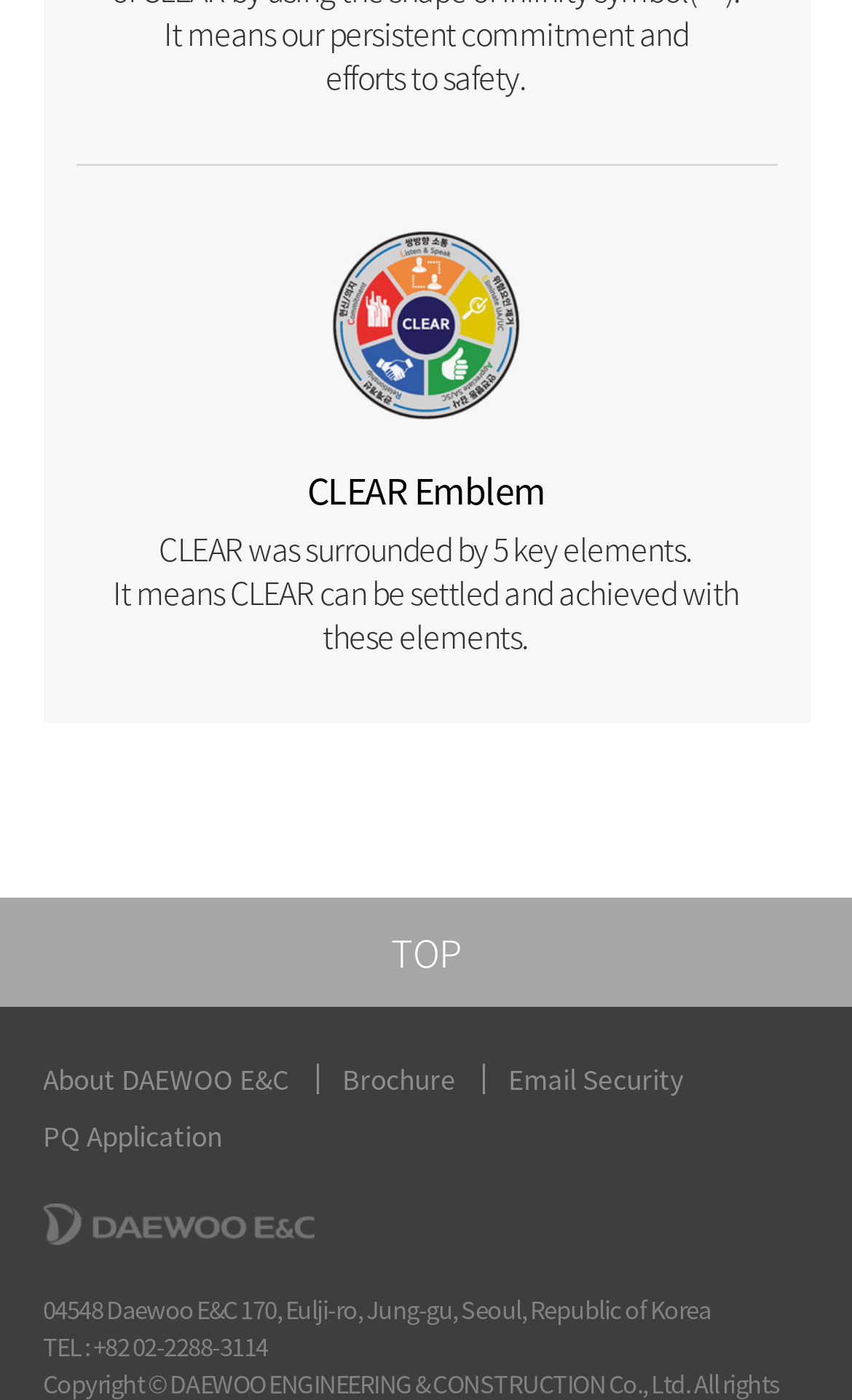How many key elements surround CLEAR?
Please look at the screenshot and answer using one word or phrase.

5